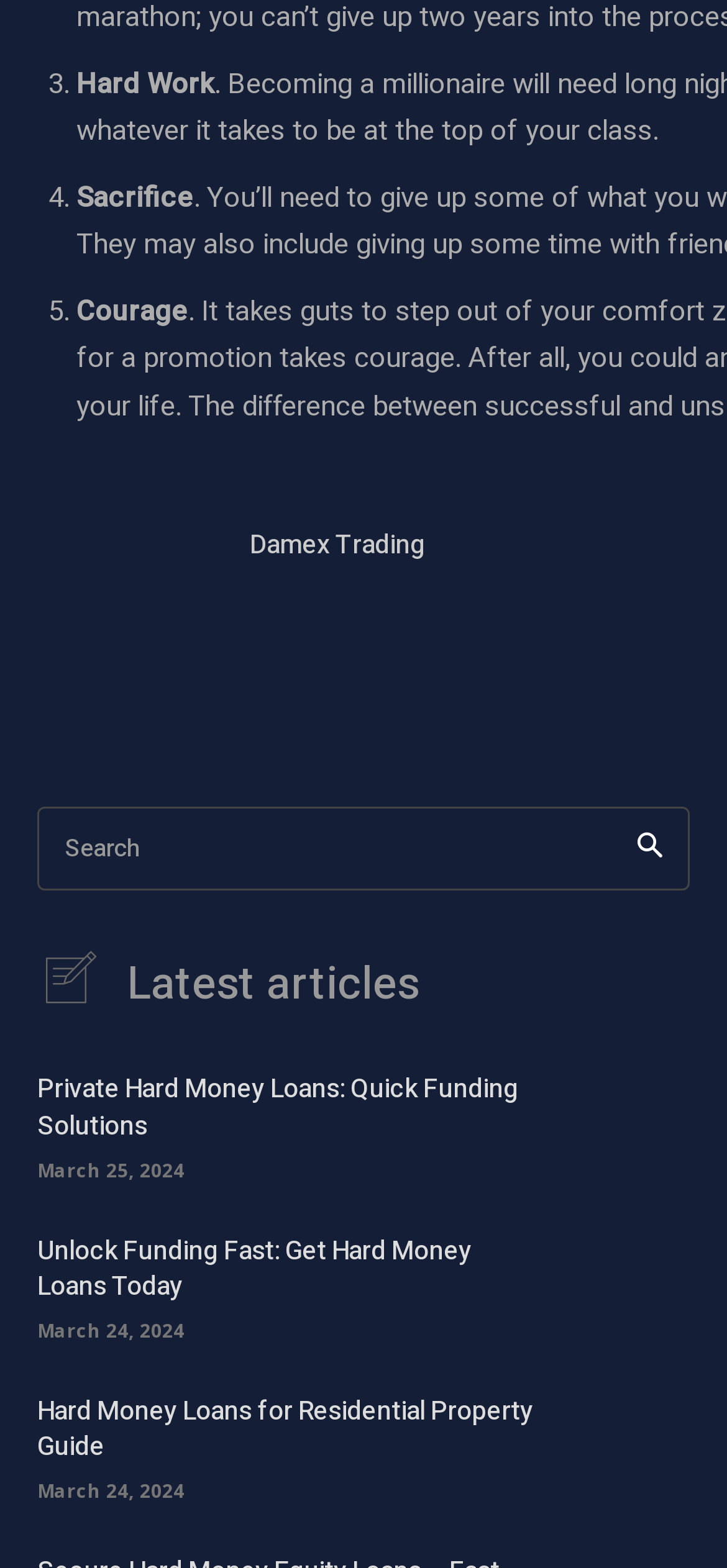Specify the bounding box coordinates of the area that needs to be clicked to achieve the following instruction: "Visit Damex Trading".

[0.051, 0.335, 0.297, 0.449]